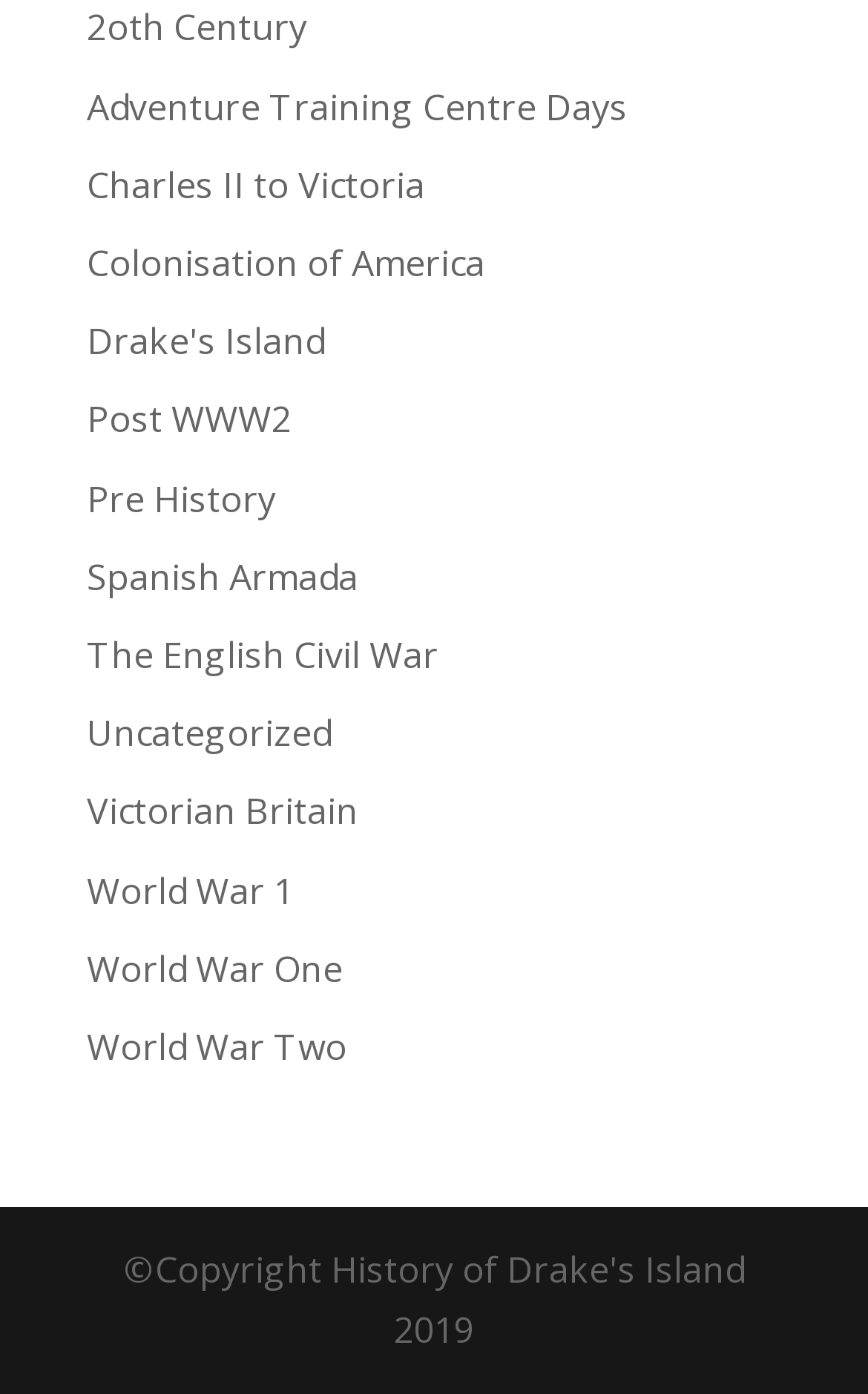Pinpoint the bounding box coordinates of the clickable element to carry out the following instruction: "Learn about Victorian Britain."

[0.1, 0.564, 0.413, 0.6]